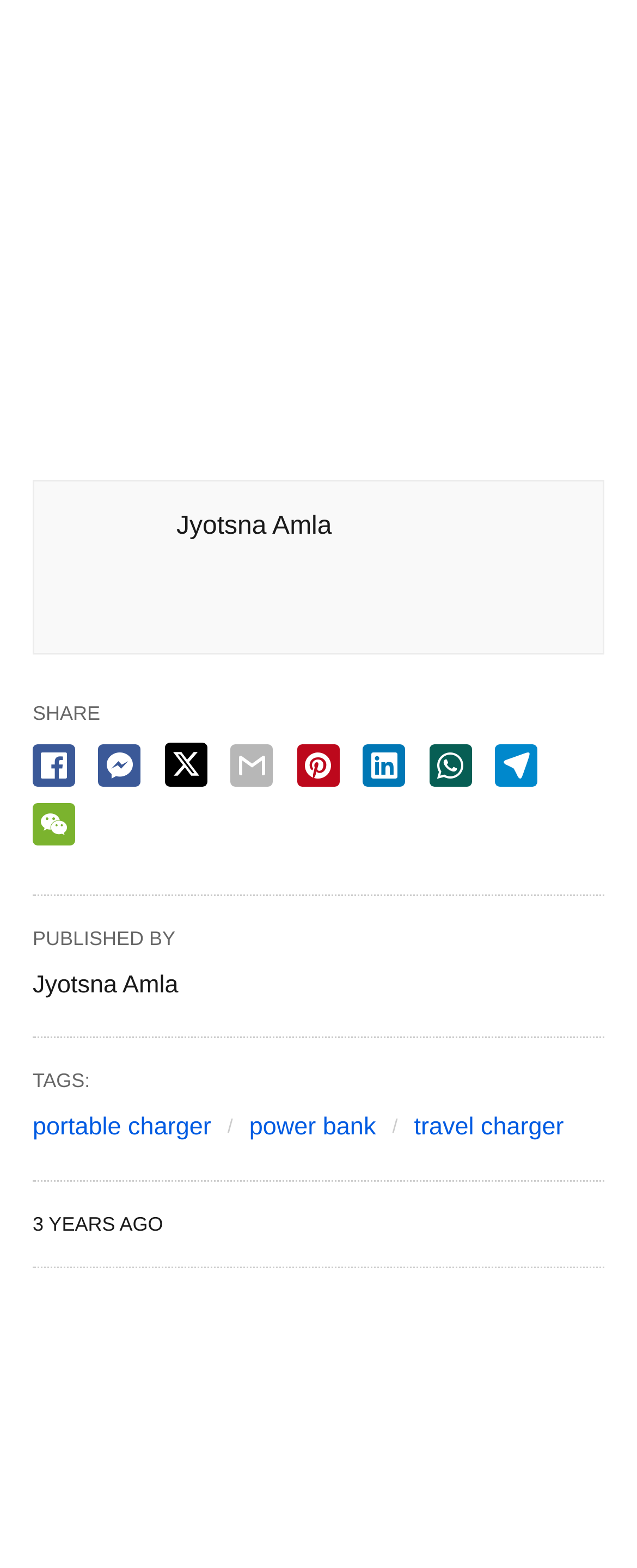How can the article be shared?
Using the information from the image, answer the question thoroughly.

The webpage provides multiple links to share the article, including Facebook, Twitter, Email, Pinterest, LinkedIn, WhatsApp, Telegram, and WeChat, indicating that the article can be shared via various social media platforms.